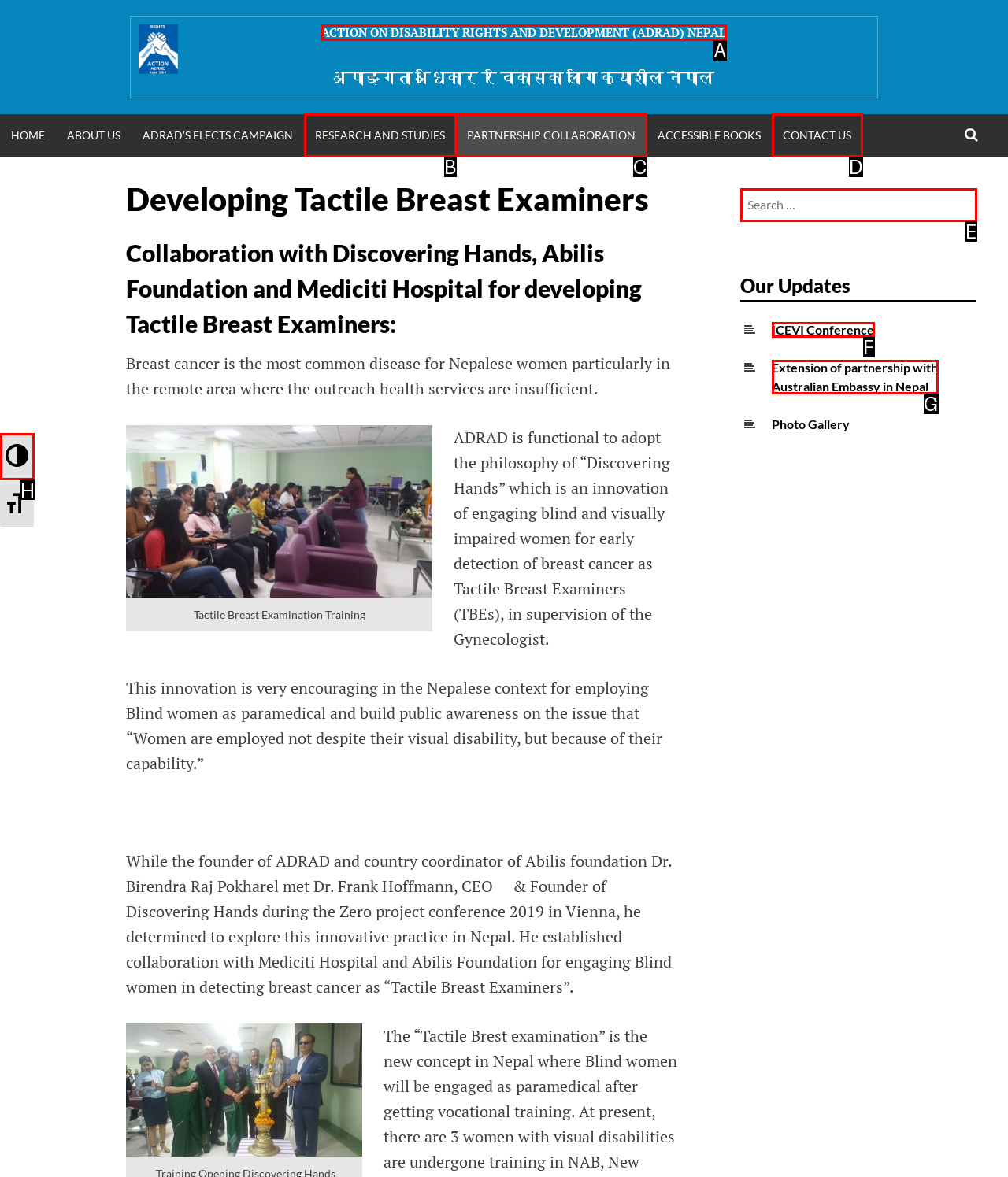Determine the HTML element to click for the instruction: Toggle high contrast.
Answer with the letter corresponding to the correct choice from the provided options.

H